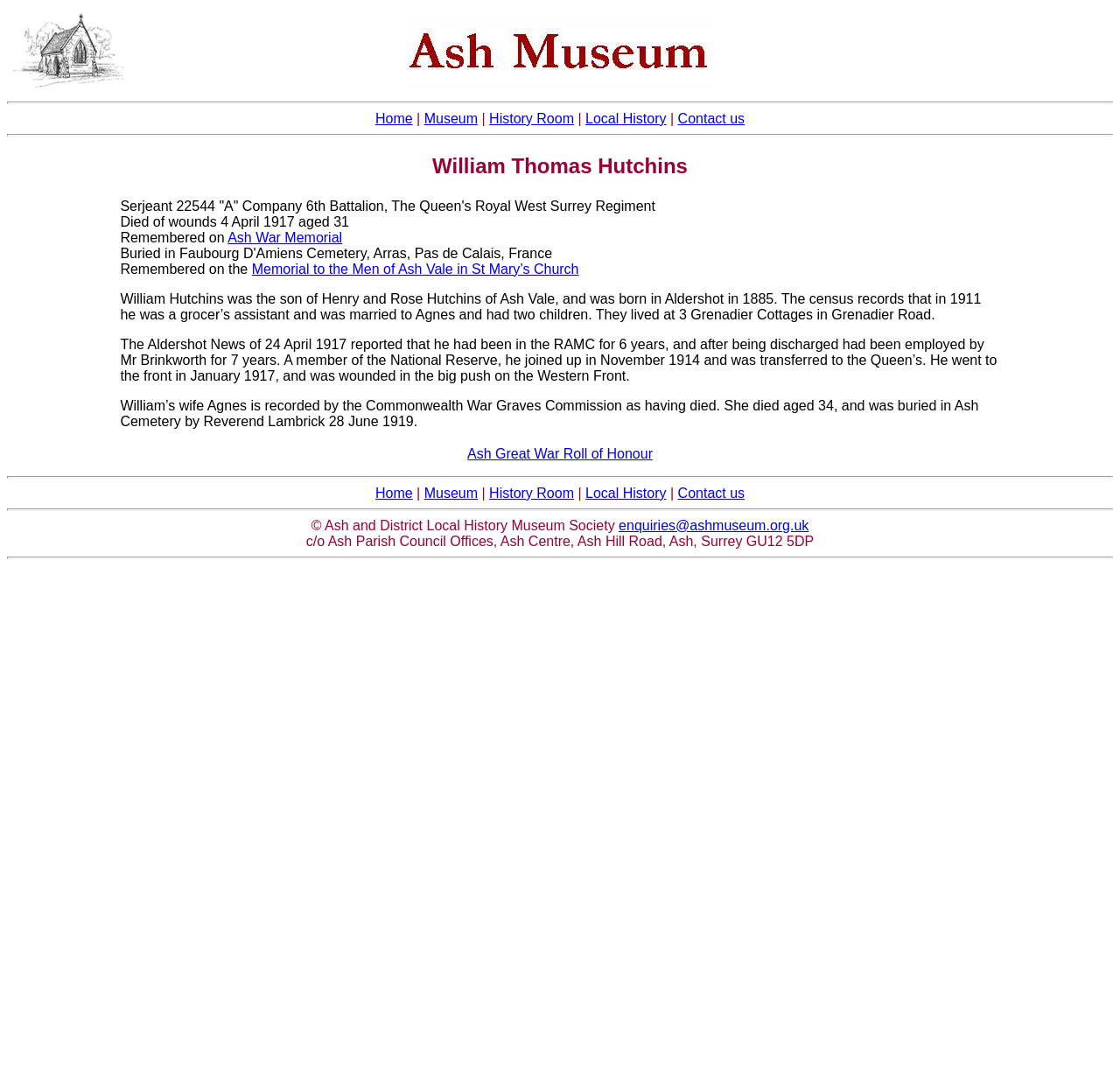Please identify the coordinates of the bounding box that should be clicked to fulfill this instruction: "Contact us".

[0.605, 0.104, 0.665, 0.118]